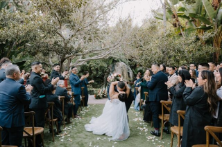What is the setting of the celebration?
Refer to the screenshot and respond with a concise word or phrase.

Outdoor garden